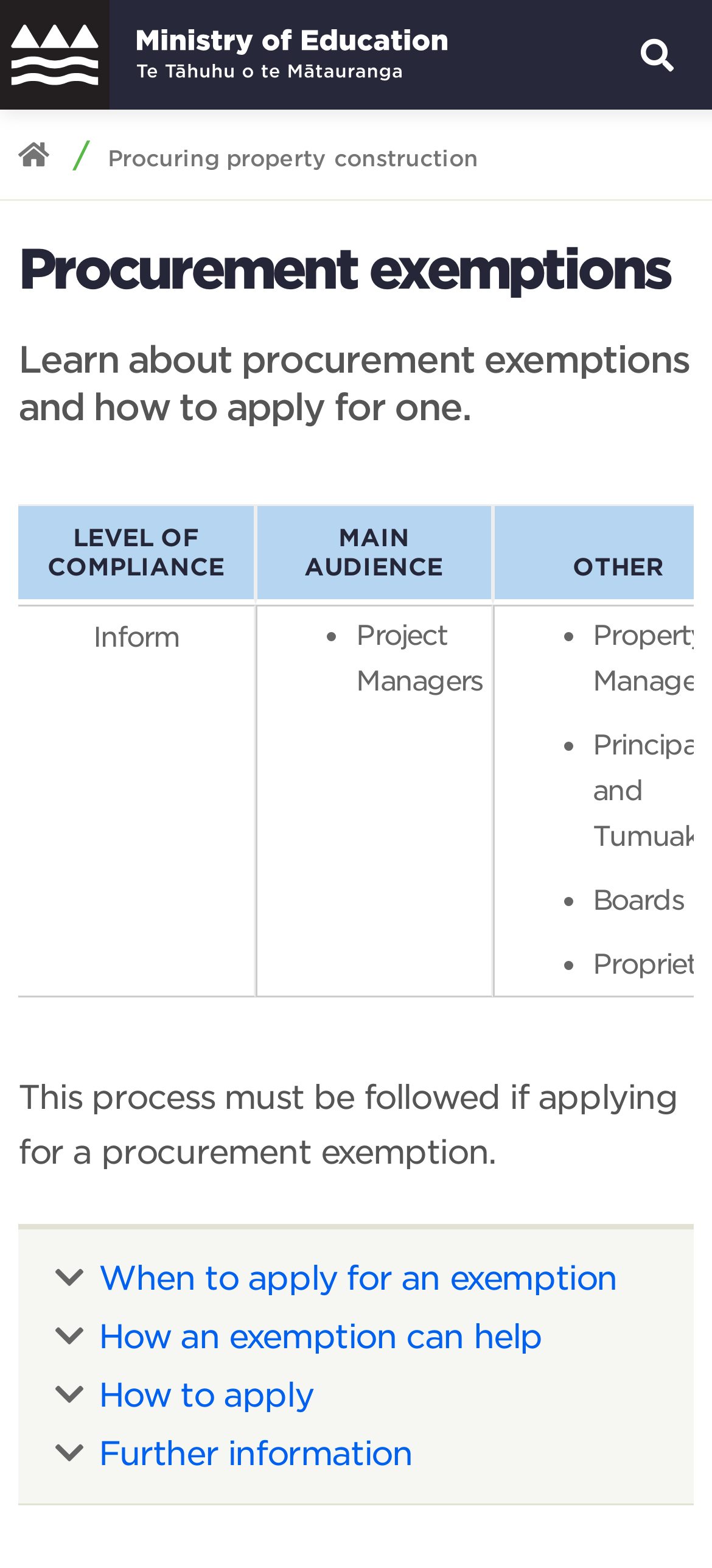Locate the bounding box coordinates of the clickable area to execute the instruction: "Learn about procurement exemptions". Provide the coordinates as four float numbers between 0 and 1, represented as [left, top, right, bottom].

[0.026, 0.151, 0.974, 0.191]